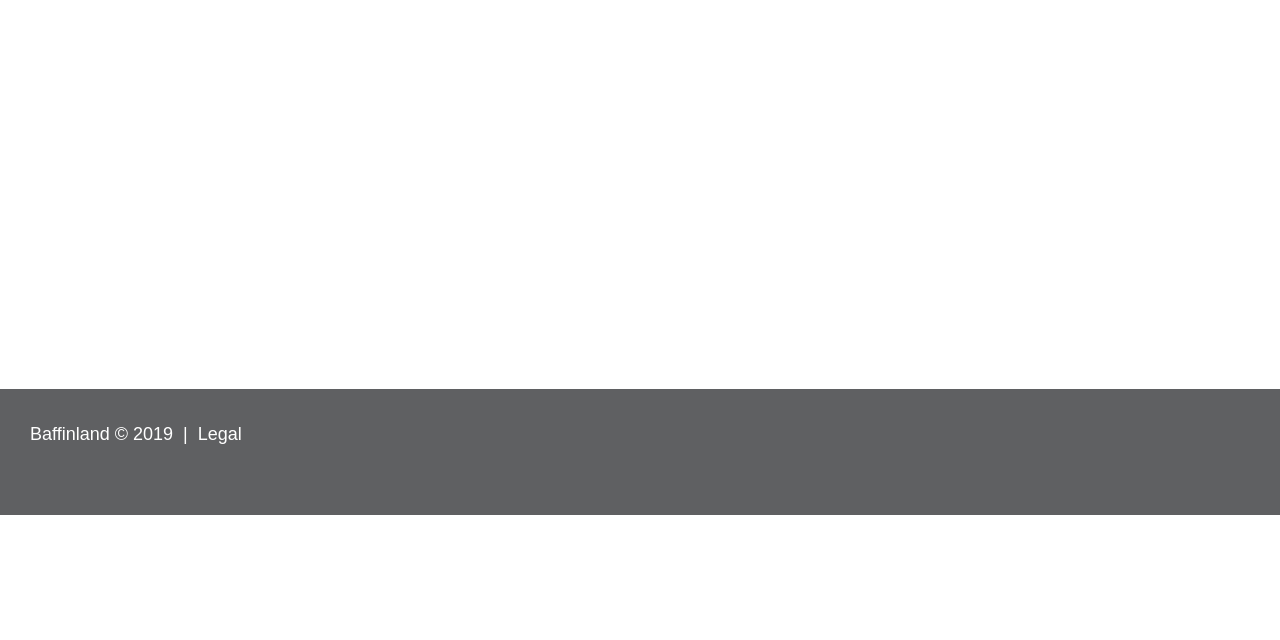Using the element description: "Legal", determine the bounding box coordinates. The coordinates should be in the format [left, top, right, bottom], with values between 0 and 1.

[0.154, 0.662, 0.189, 0.7]